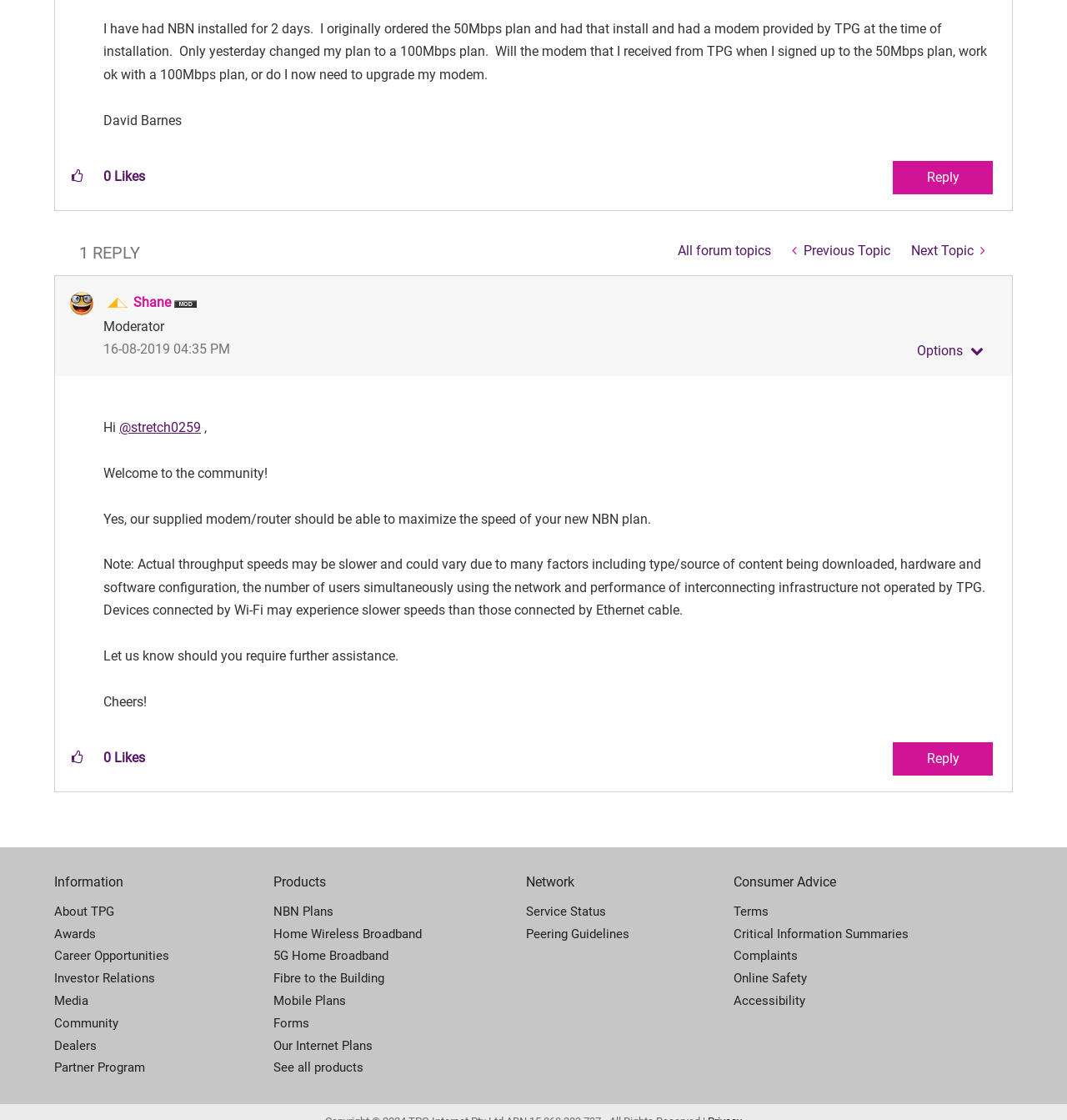Locate the bounding box of the UI element based on this description: "Critical Information Summaries". Provide four float numbers between 0 and 1 as [left, top, right, bottom].

[0.688, 0.824, 0.949, 0.844]